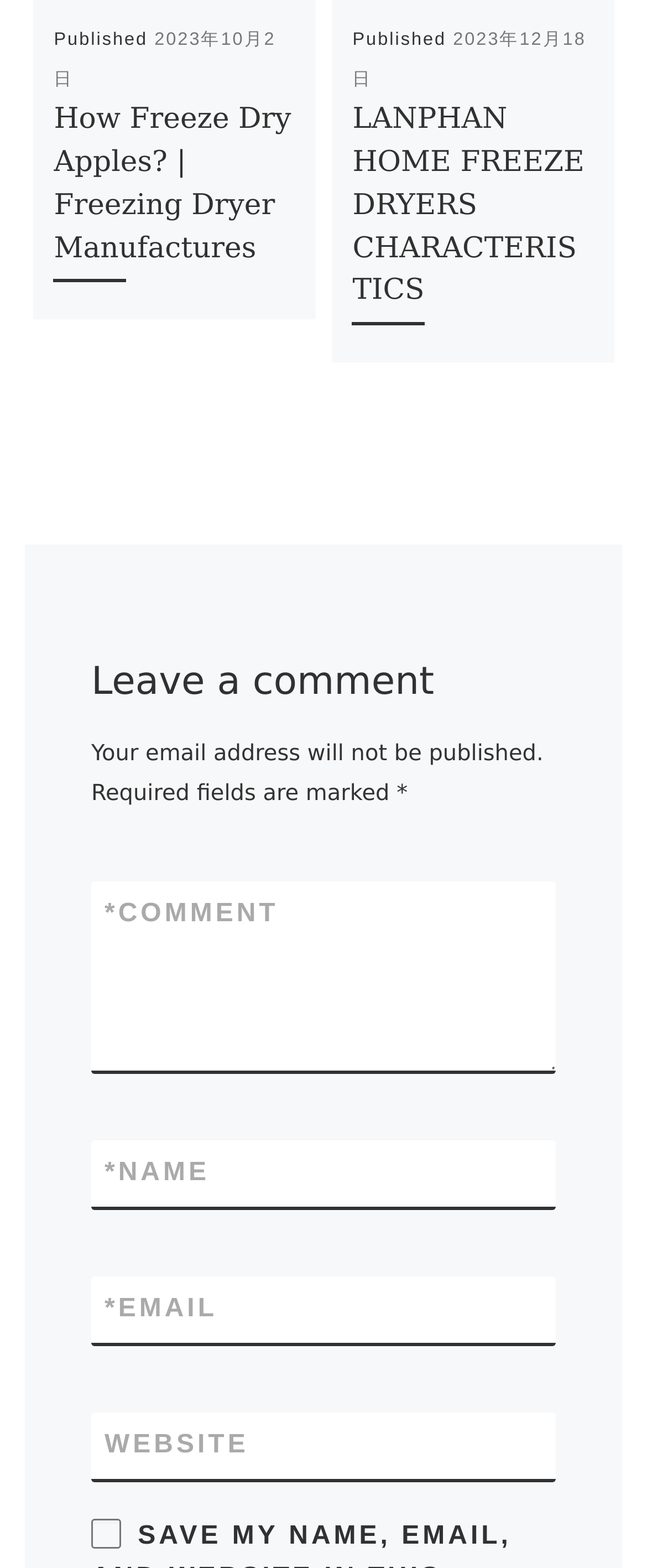Determine the bounding box coordinates of the clickable region to execute the instruction: "Check the box to save your information". The coordinates should be four float numbers between 0 and 1, denoted as [left, top, right, bottom].

[0.141, 0.969, 0.187, 0.988]